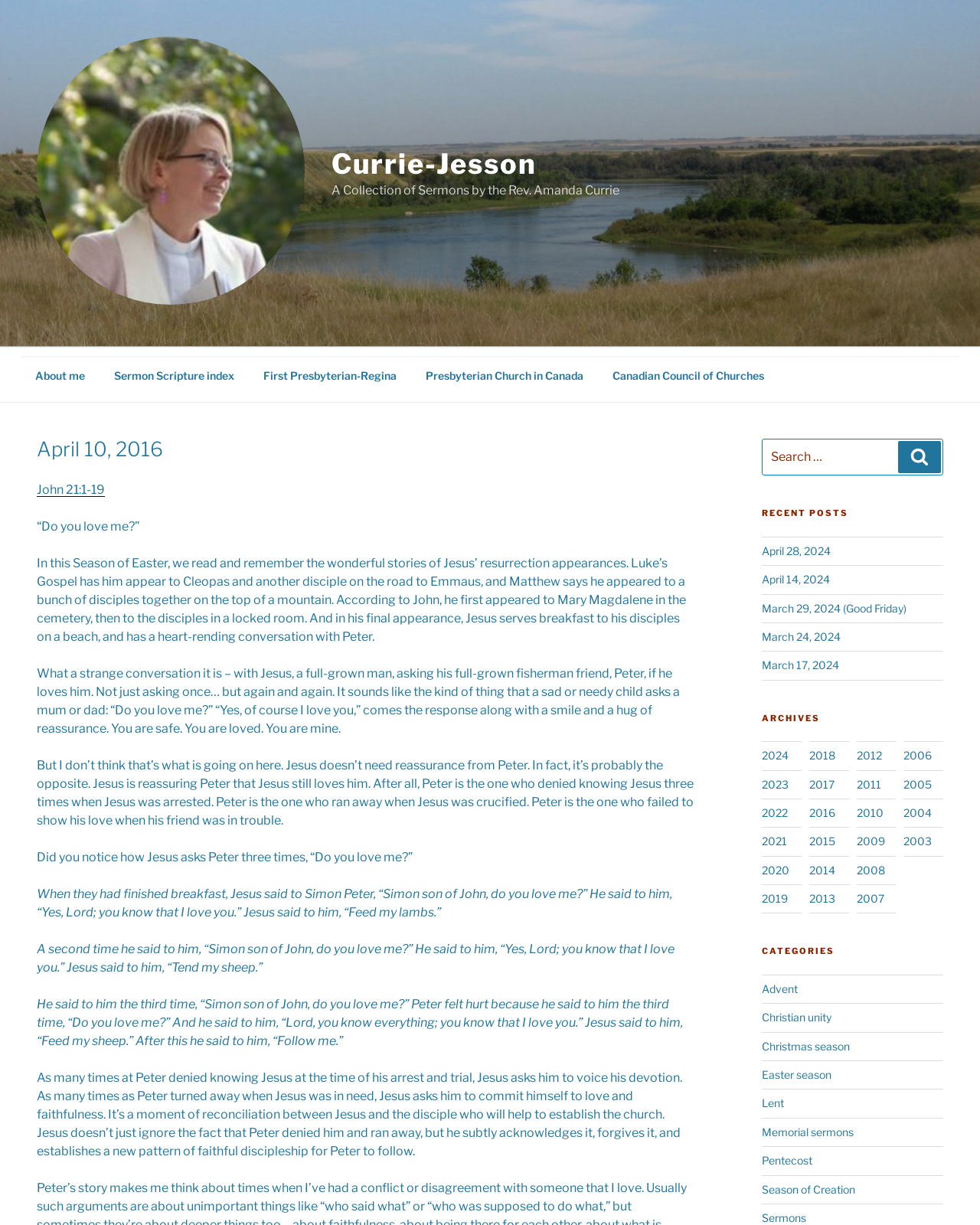Pinpoint the bounding box coordinates of the clickable area necessary to execute the following instruction: "Click on the 'About me' link". The coordinates should be given as four float numbers between 0 and 1, namely [left, top, right, bottom].

[0.022, 0.291, 0.1, 0.322]